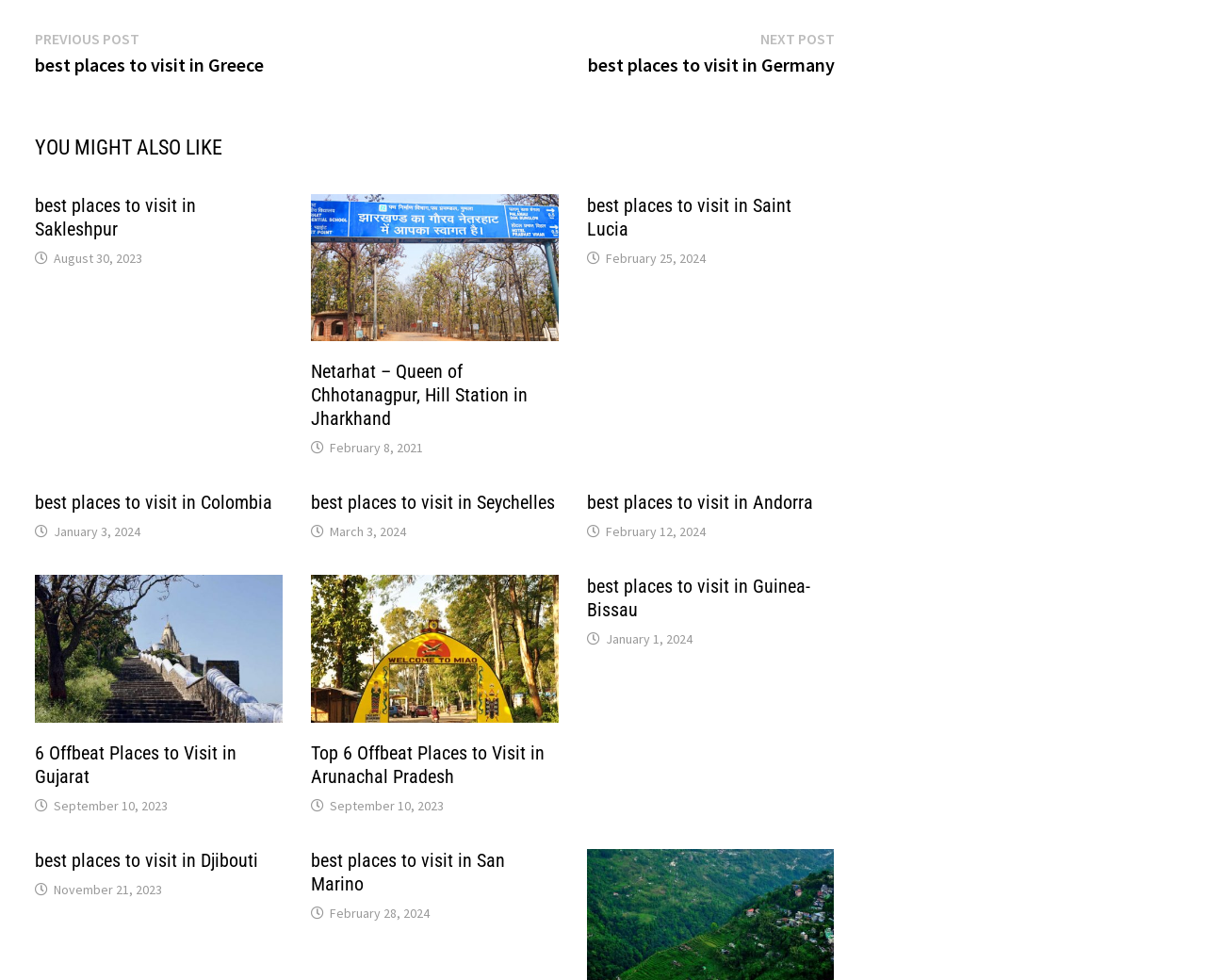What is the date of the post 'best places to visit in Guinea-Bissau'?
Answer the question with a single word or phrase by looking at the picture.

January 1, 2024